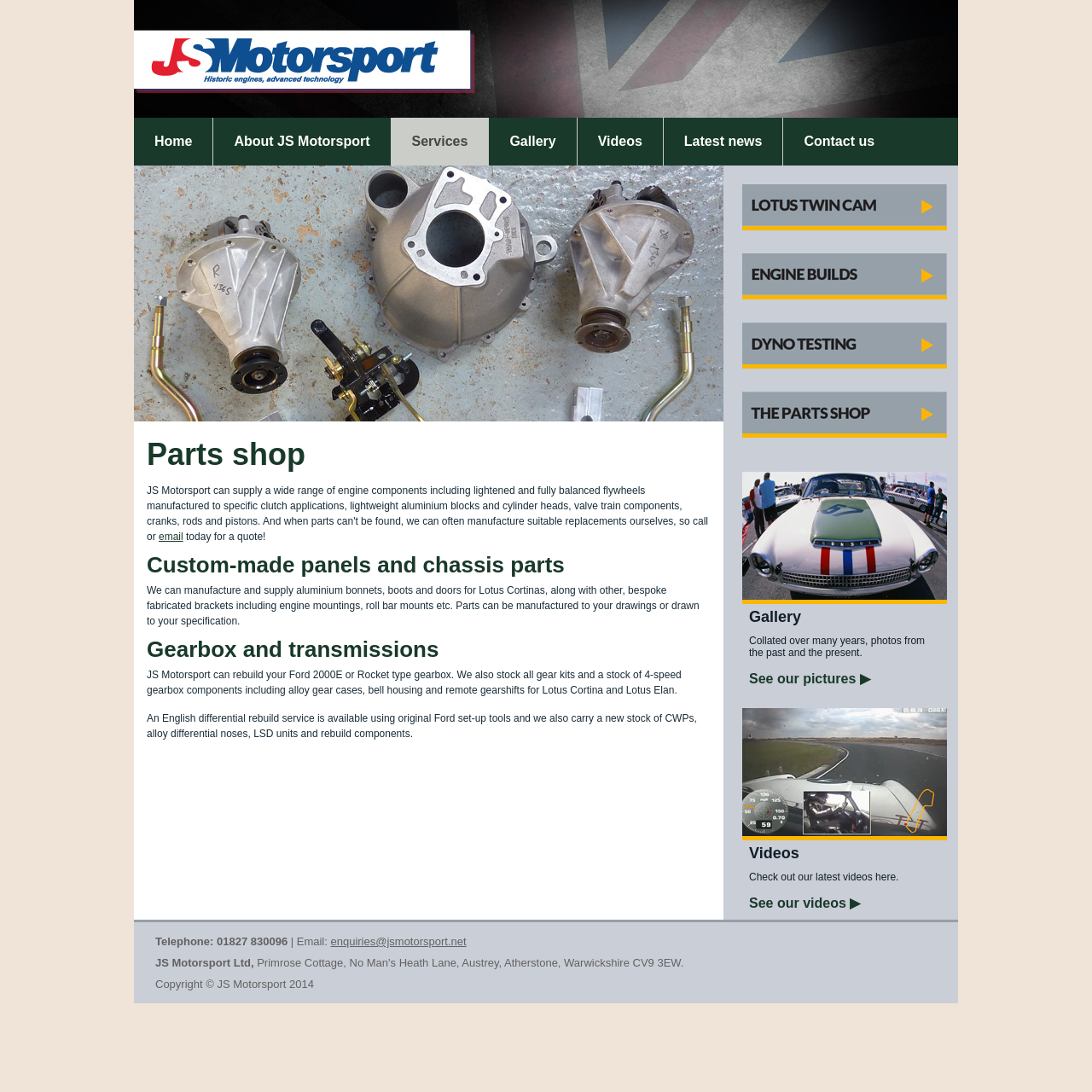Please identify the bounding box coordinates of the region to click in order to complete the given instruction: "Click on the 'Home' link". The coordinates should be four float numbers between 0 and 1, i.e., [left, top, right, bottom].

[0.123, 0.108, 0.195, 0.152]